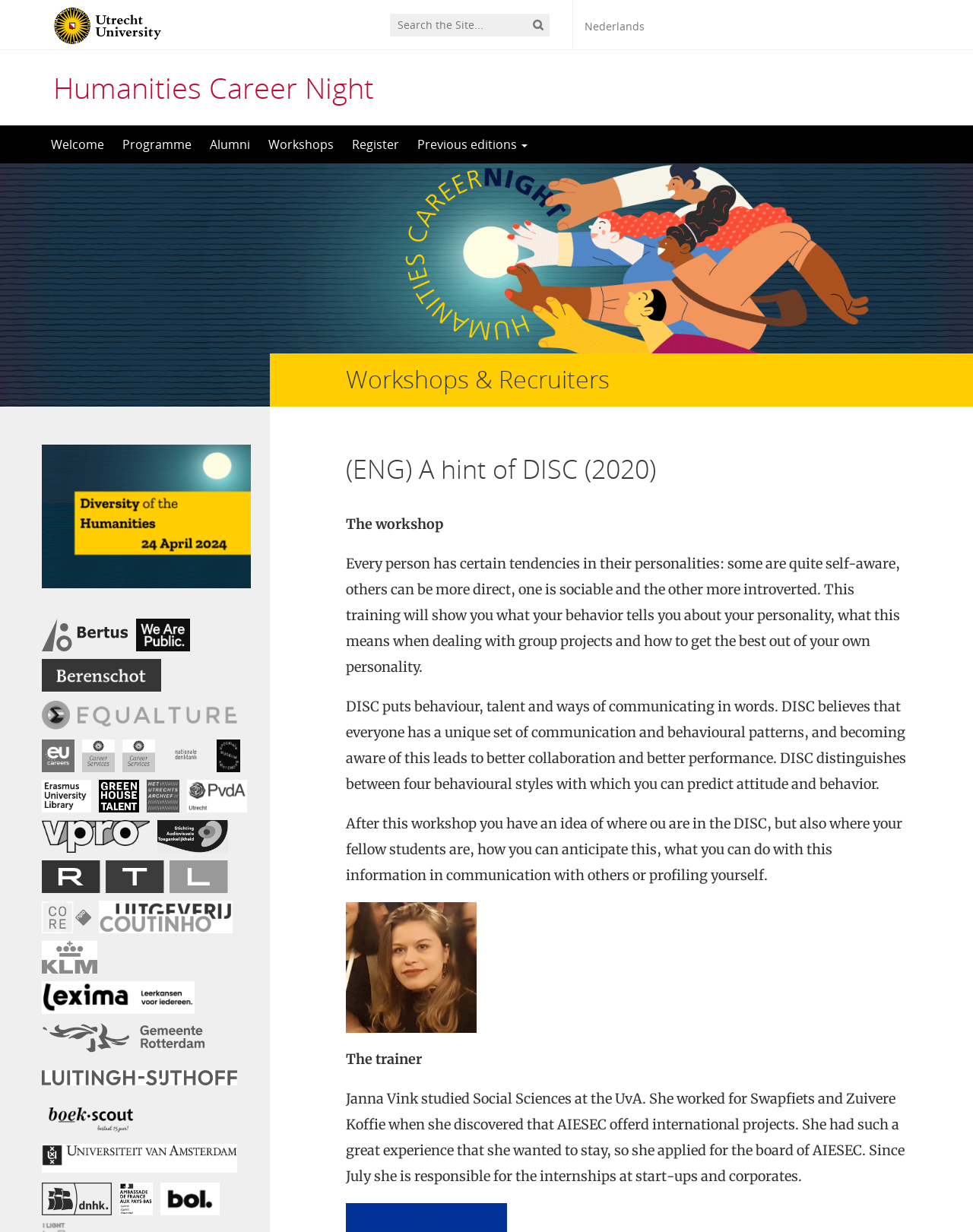What is the purpose of the DISC training?
Please answer the question with as much detail and depth as you can.

The purpose of the DISC training can be inferred from the text, which explains that becoming aware of one's behavioral patterns leads to better collaboration and better performance.